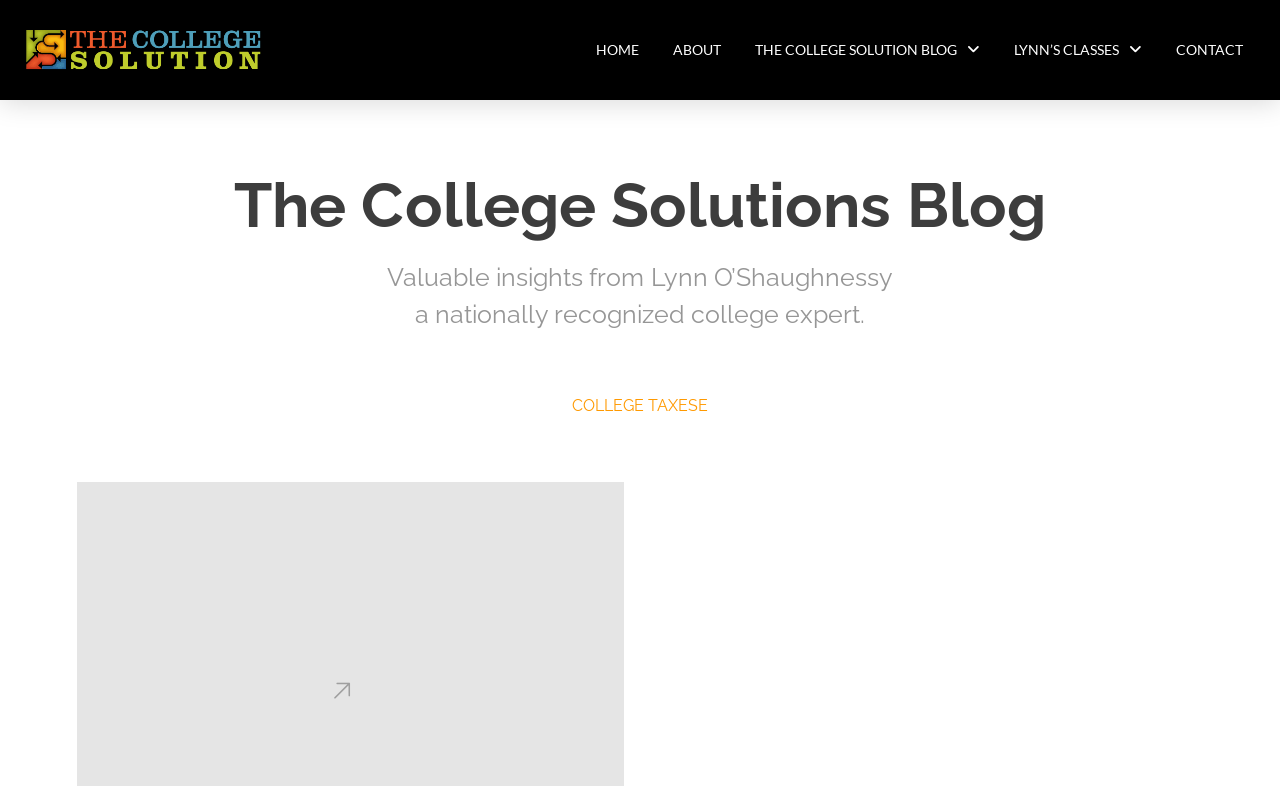What is the name of the website?
Look at the image and respond with a one-word or short phrase answer.

The College Solution